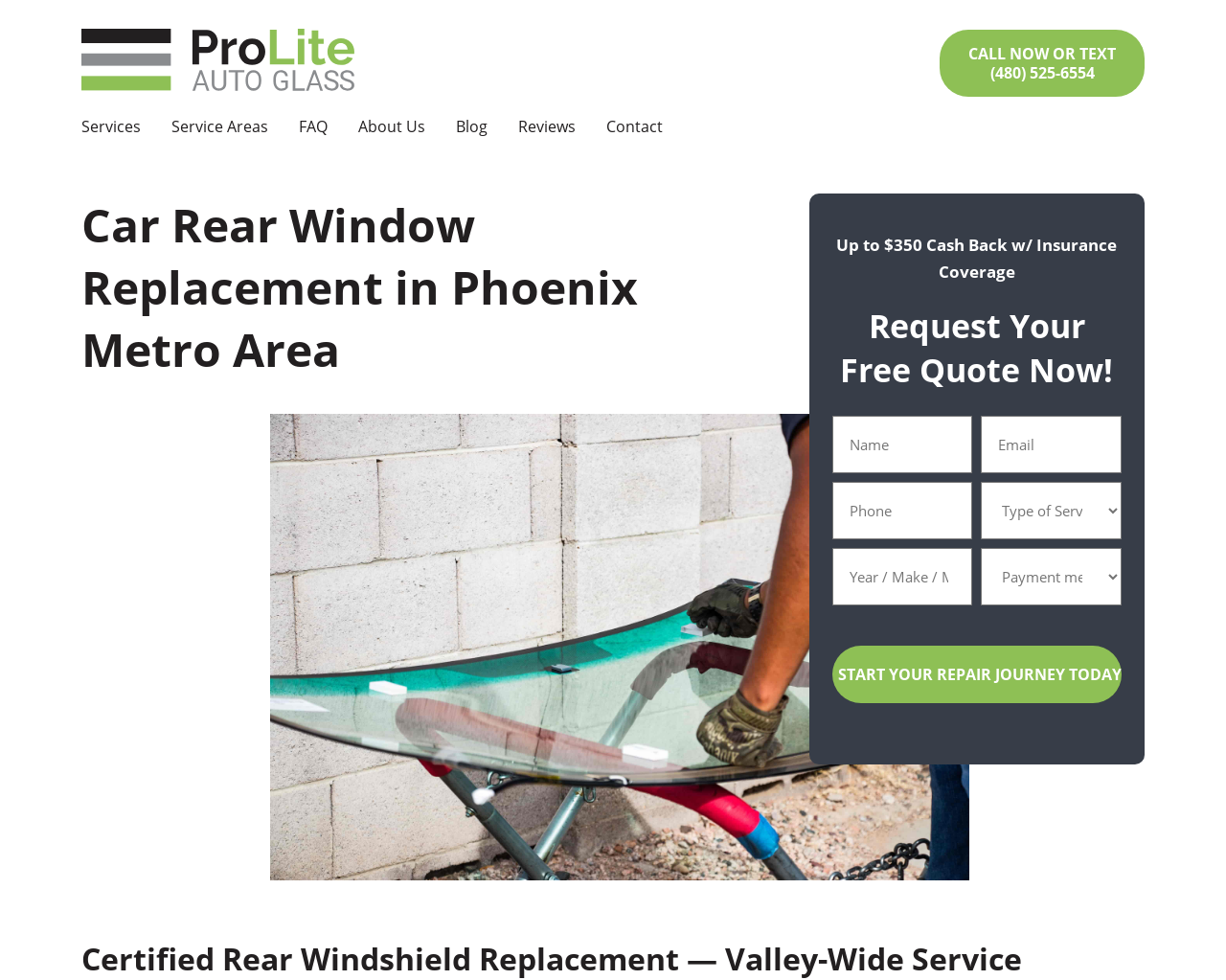Extract the bounding box coordinates for the UI element described as: "FAQ".

[0.244, 0.118, 0.267, 0.14]